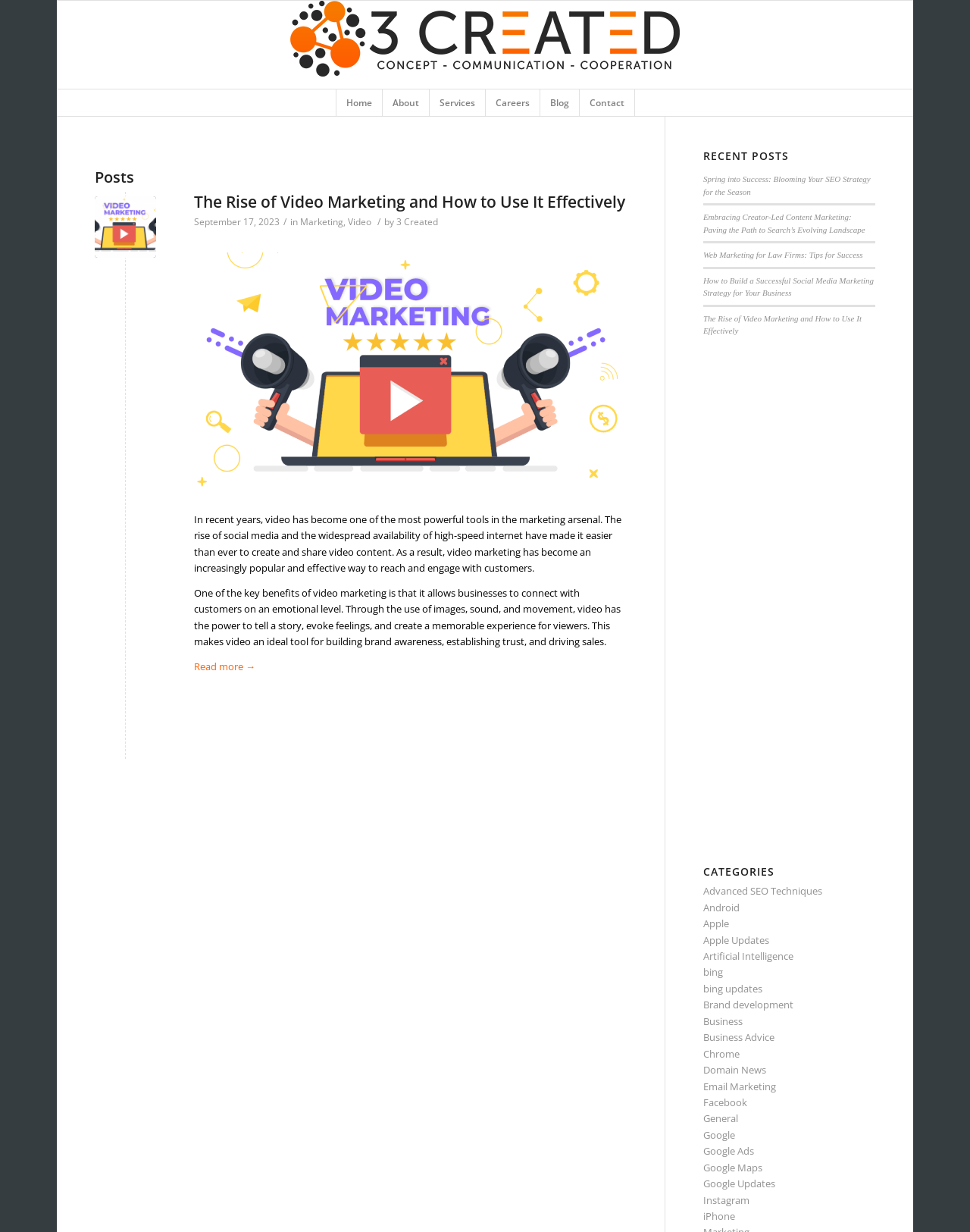Please find the bounding box coordinates of the element that must be clicked to perform the given instruction: "View the 'CATEGORIES'". The coordinates should be four float numbers from 0 to 1, i.e., [left, top, right, bottom].

[0.725, 0.703, 0.902, 0.712]